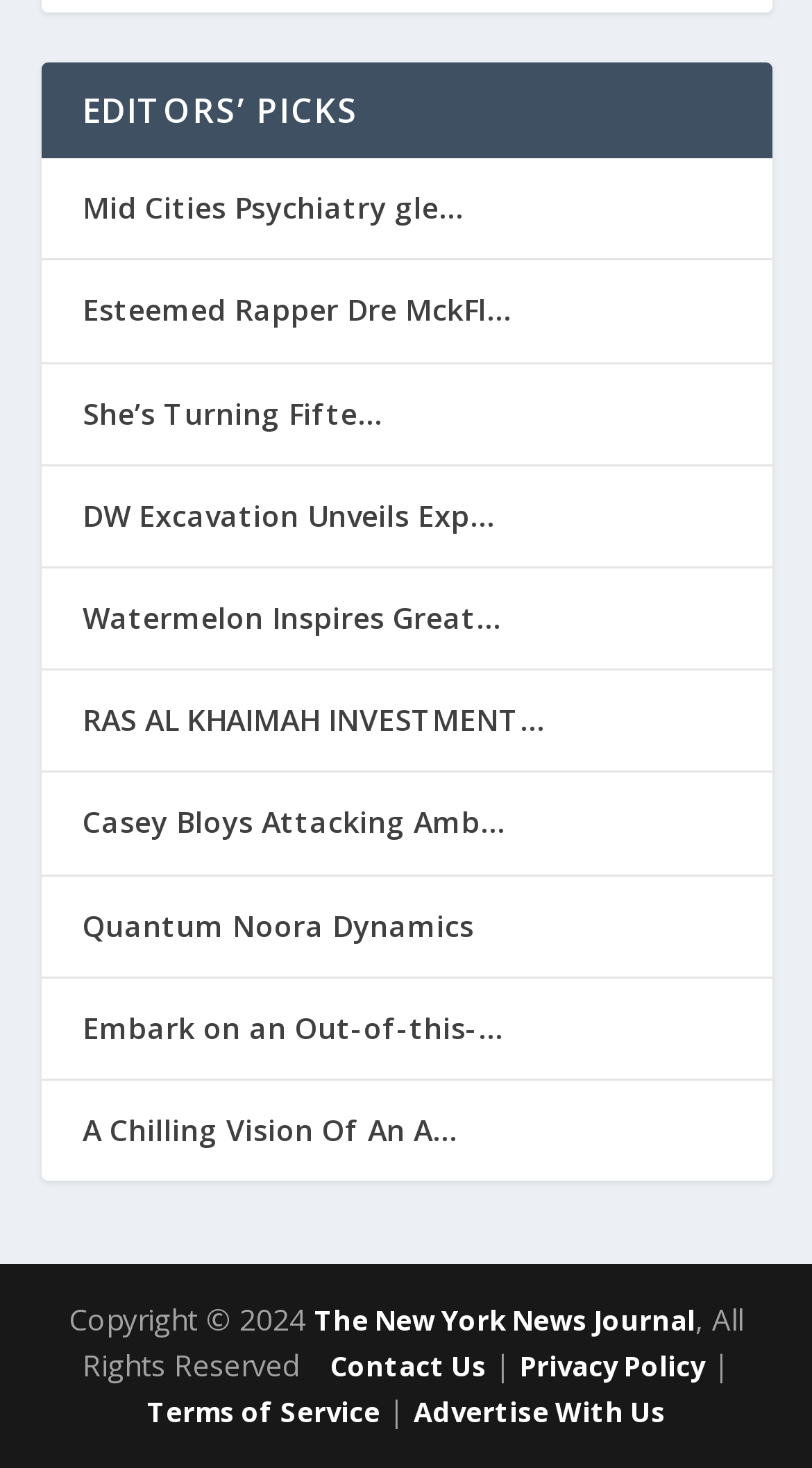How many links are there in the EDITORS’ PICKS section?
Please provide a comprehensive and detailed answer to the question.

There are 9 links in the EDITORS’ PICKS section, which are listed below the heading 'EDITORS’ PICKS' and have texts such as 'Mid Cities Psychiatry gle...', 'Esteemed Rapper Dre MckFl...', and so on.